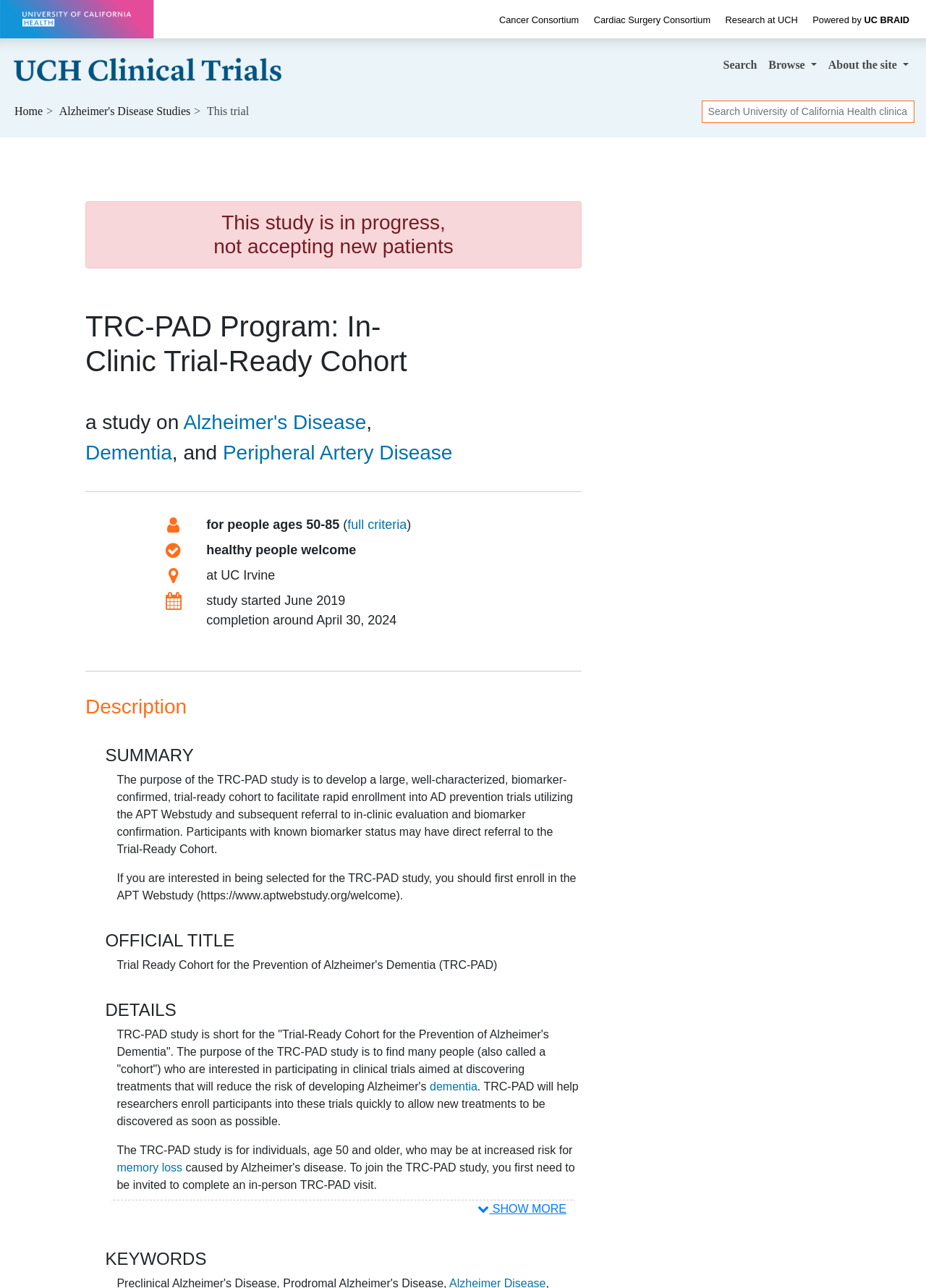Can you provide the bounding box coordinates for the element that should be clicked to implement the instruction: "open search"?

None